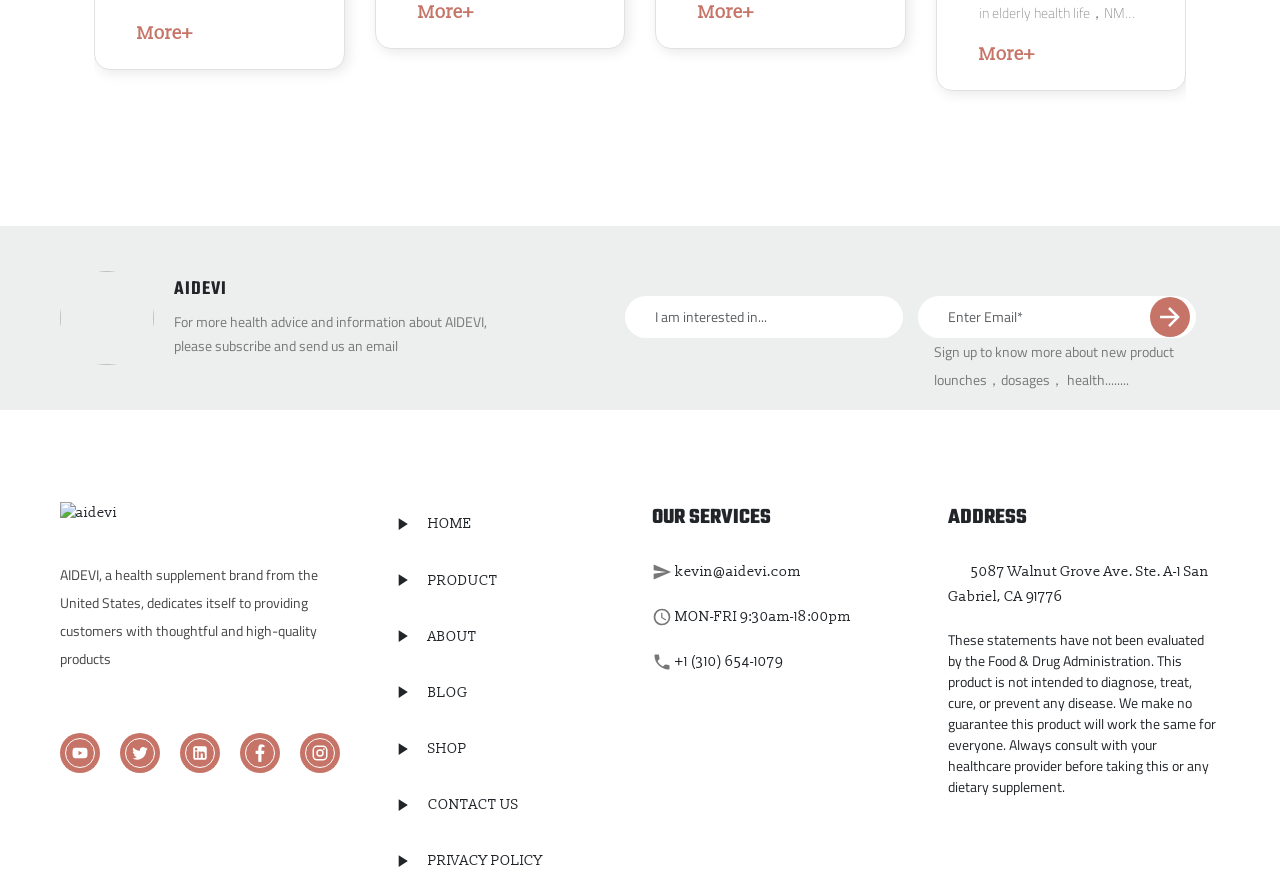Pinpoint the bounding box coordinates for the area that should be clicked to perform the following instruction: "Click the 'HOME' link".

[0.322, 0.578, 0.381, 0.624]